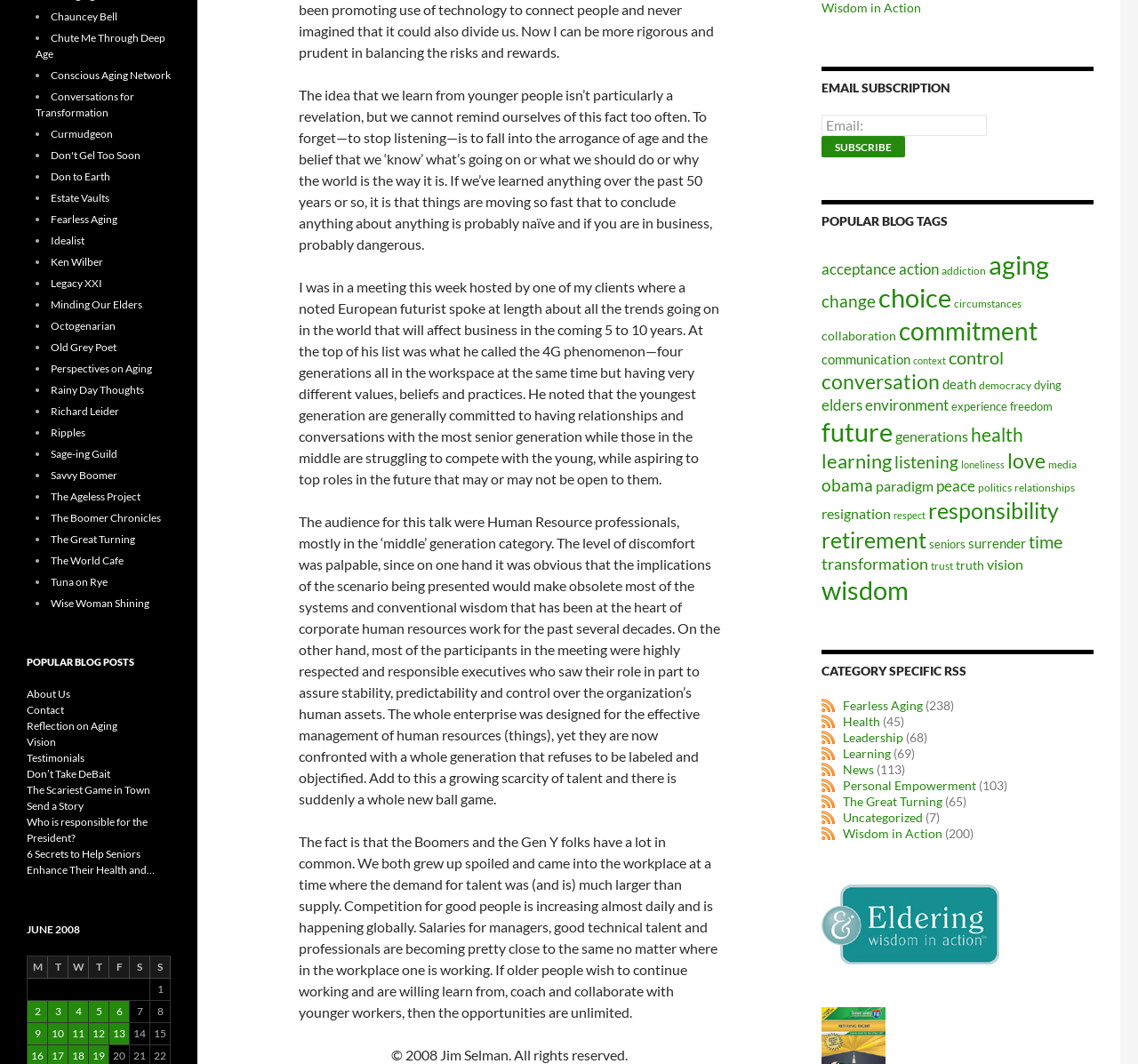Please determine the bounding box coordinates for the element with the description: "The Boomer Chronicles".

[0.045, 0.48, 0.141, 0.493]